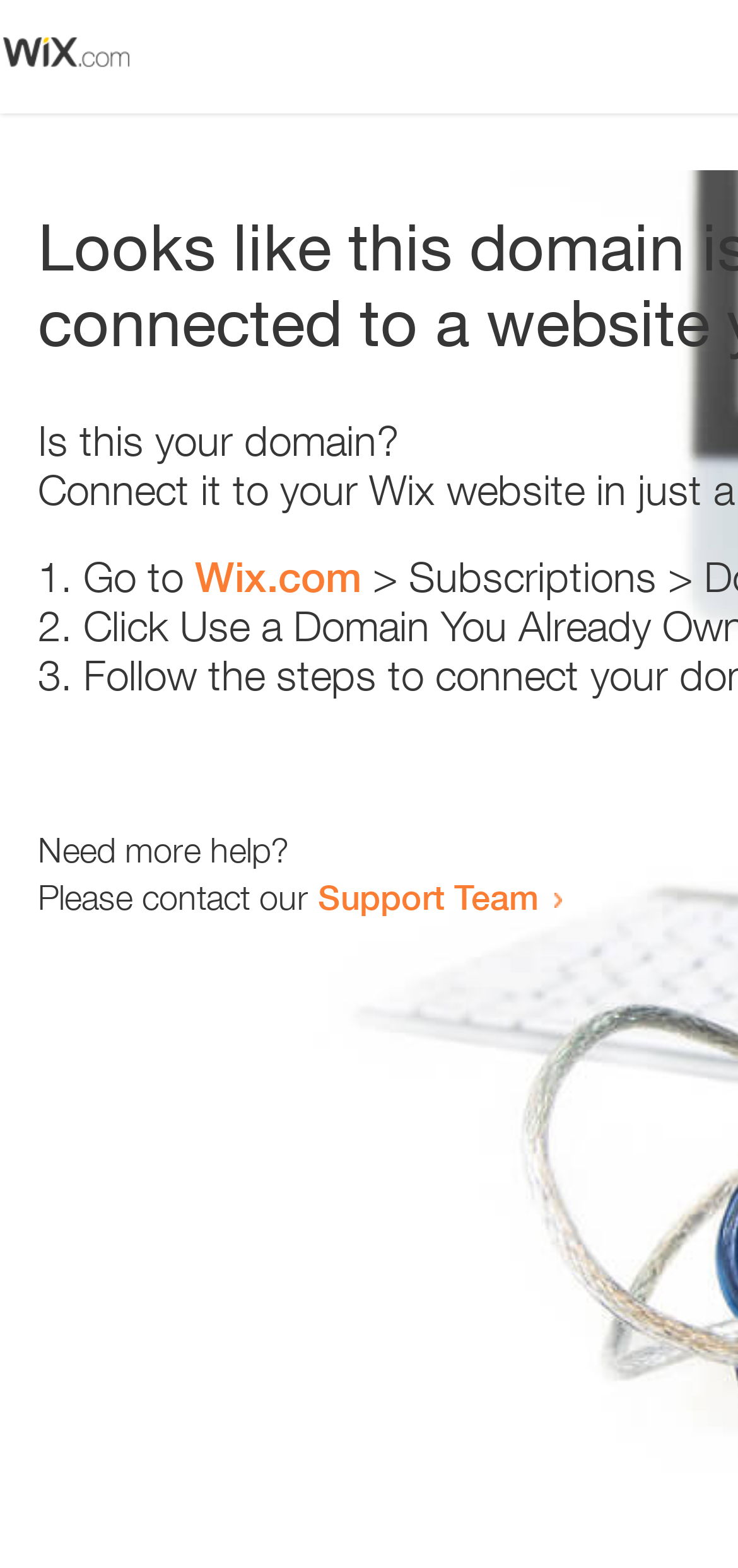Offer a comprehensive description of the webpage’s content and structure.

The webpage appears to be an error page with a prominent image at the top left corner. Below the image, there is a heading that reads "Is this your domain?" centered on the page. 

Underneath the heading, there is a numbered list with three items. The first item starts with "1." and is followed by the text "Go to" and a link to "Wix.com". The second item starts with "2." and the third item starts with "3.", but their contents are not specified. 

At the bottom of the page, there is a section that provides additional help options. It starts with the text "Need more help?" and is followed by a sentence that reads "Please contact our". This sentence is completed with a link to the "Support Team".